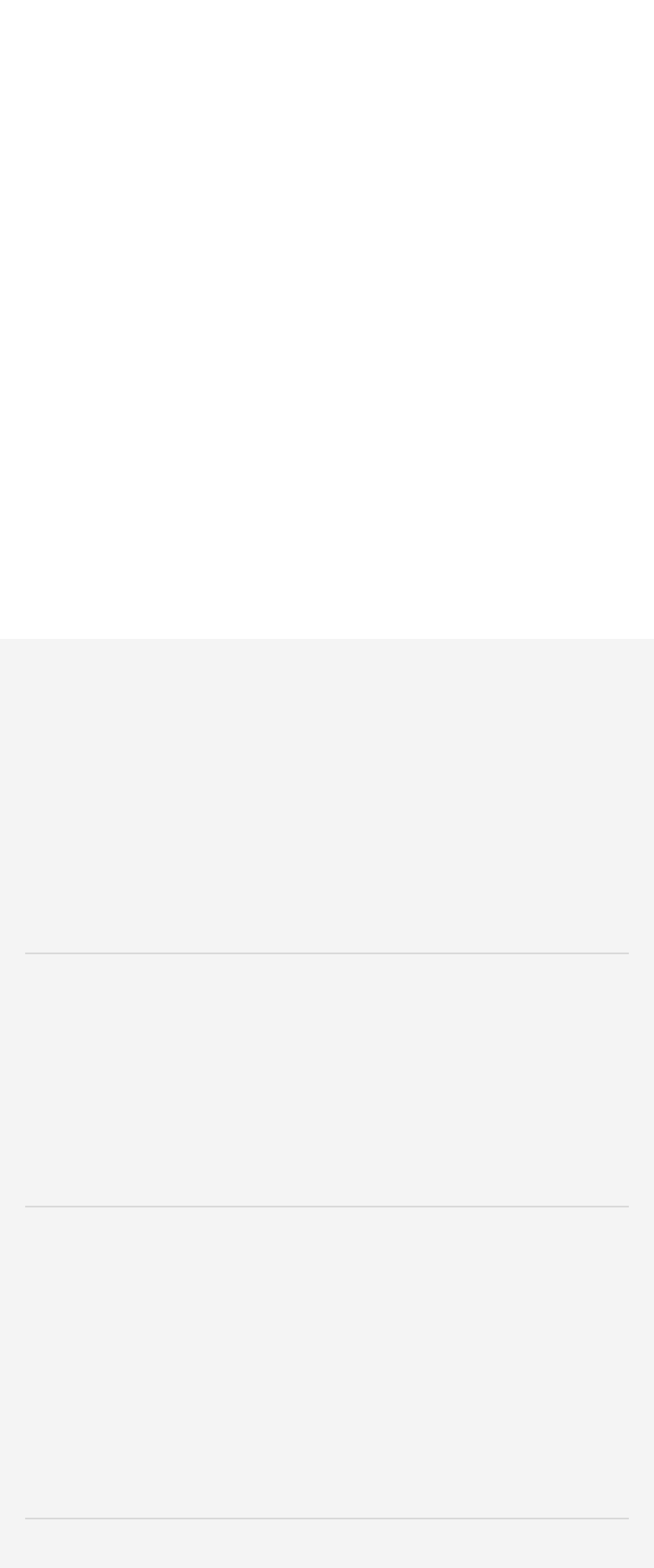Please provide a one-word or short phrase answer to the question:
What is the last menu item?

CONTACT